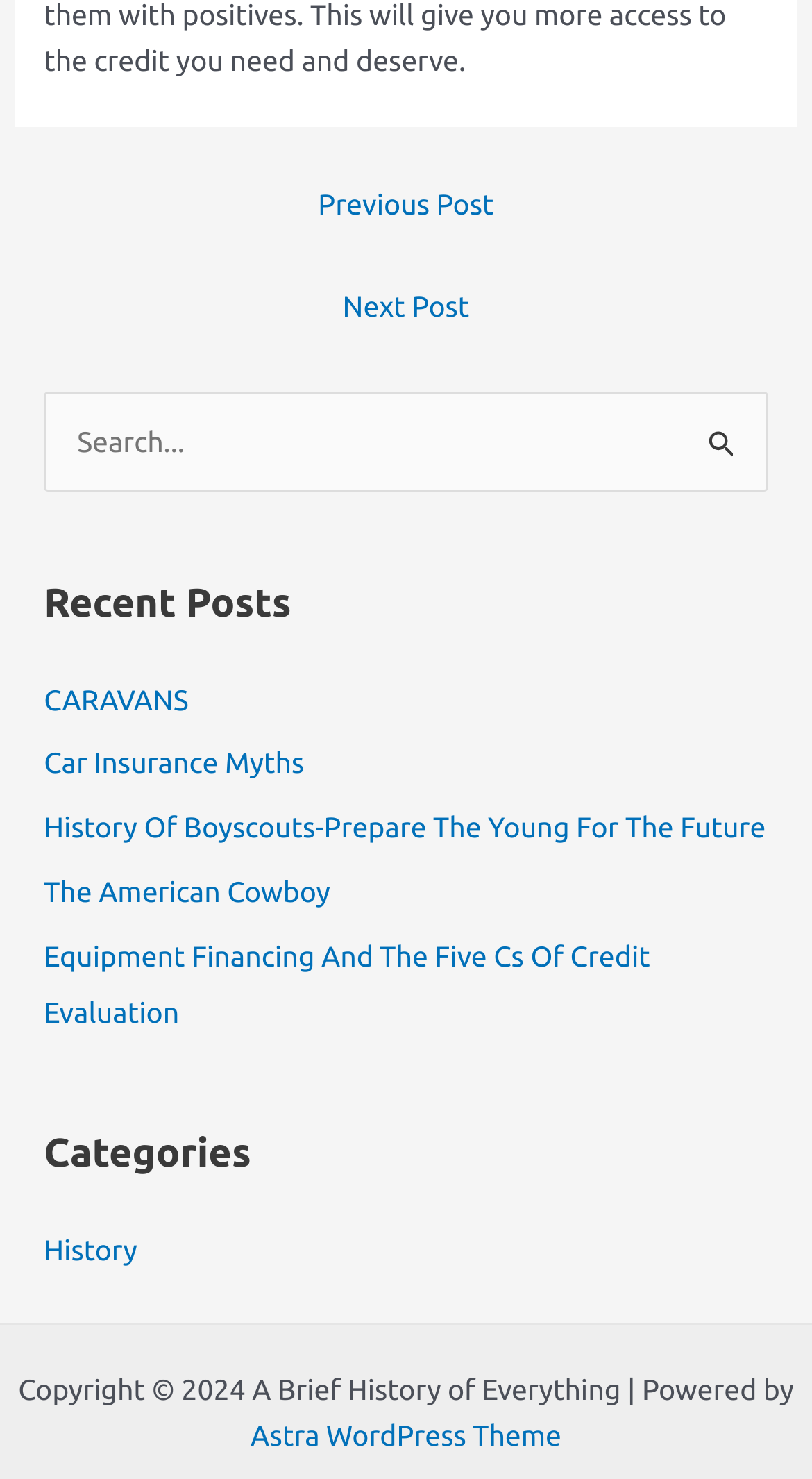Identify the bounding box coordinates of the region I need to click to complete this instruction: "Explore the history category".

[0.054, 0.833, 0.169, 0.856]